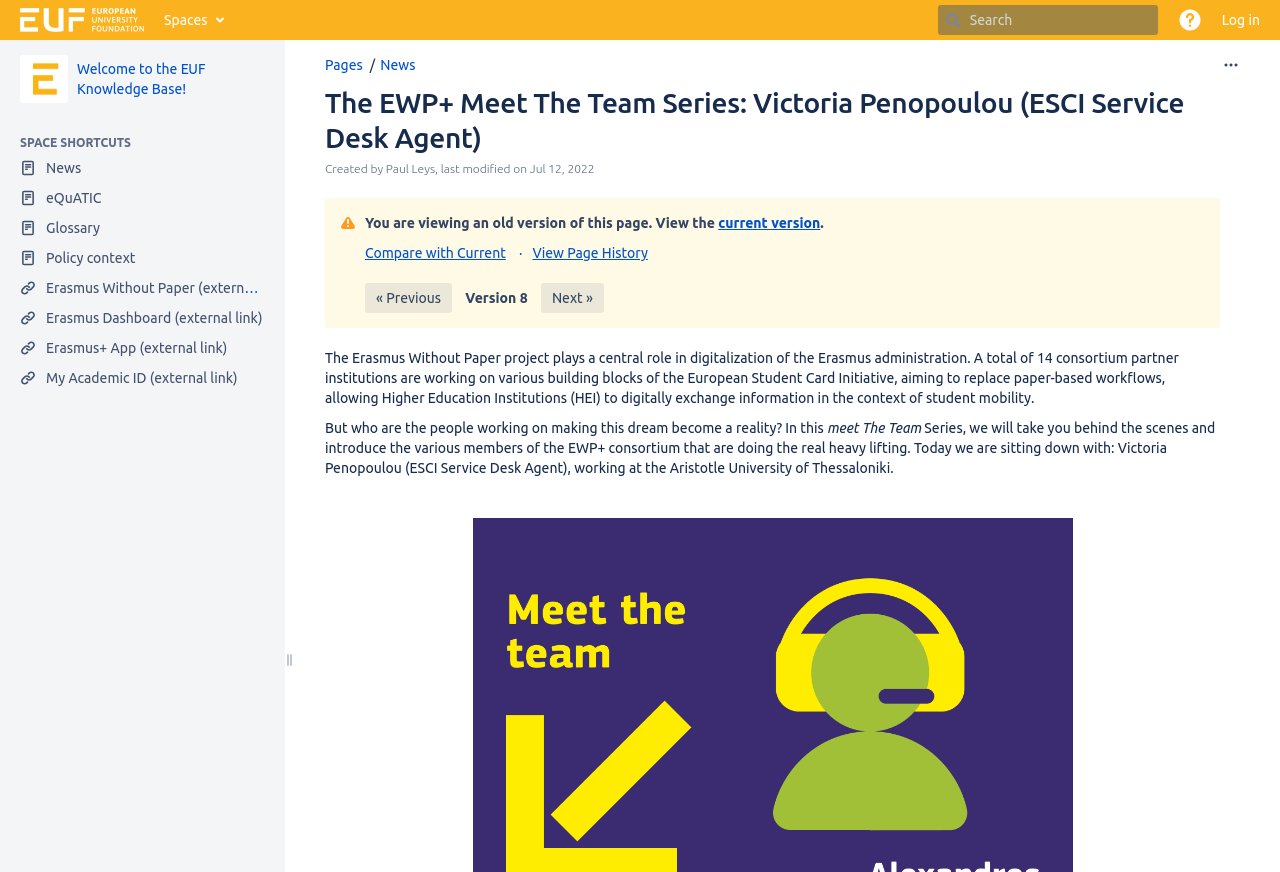Identify the bounding box coordinates for the UI element described as: "Blog".

None